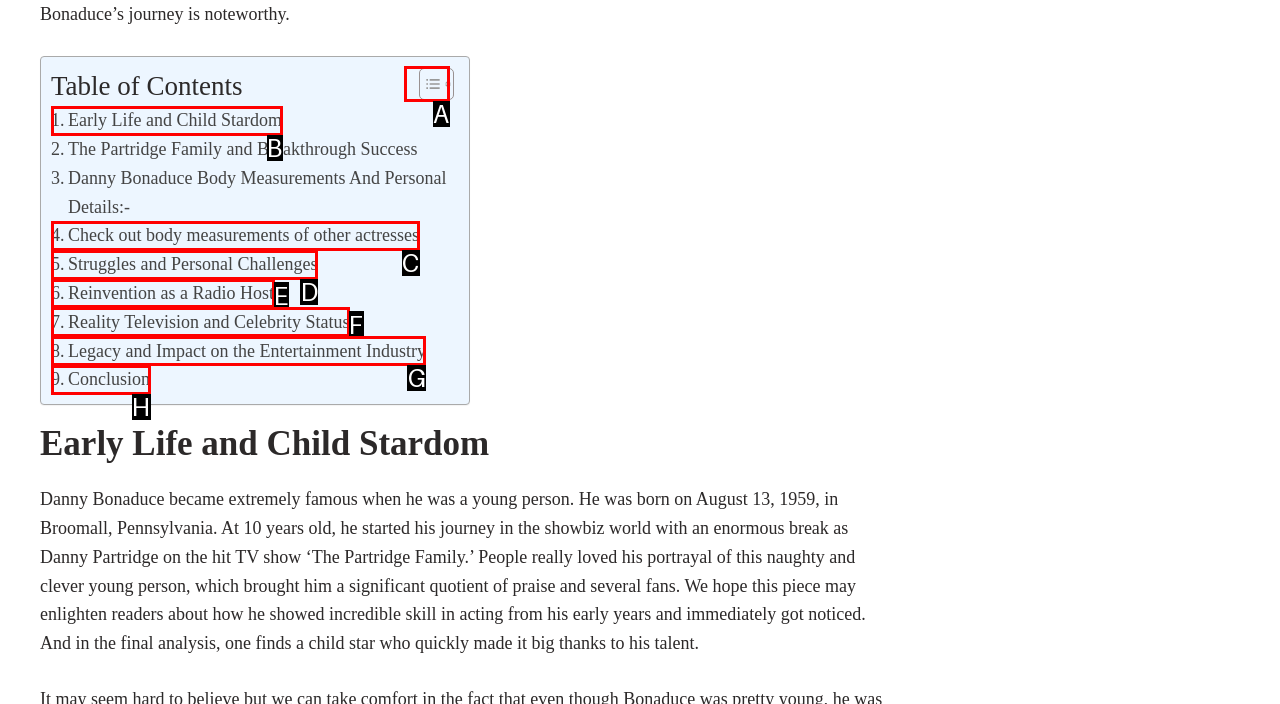Please indicate which HTML element should be clicked to fulfill the following task: Toggle Table of Content. Provide the letter of the selected option.

A